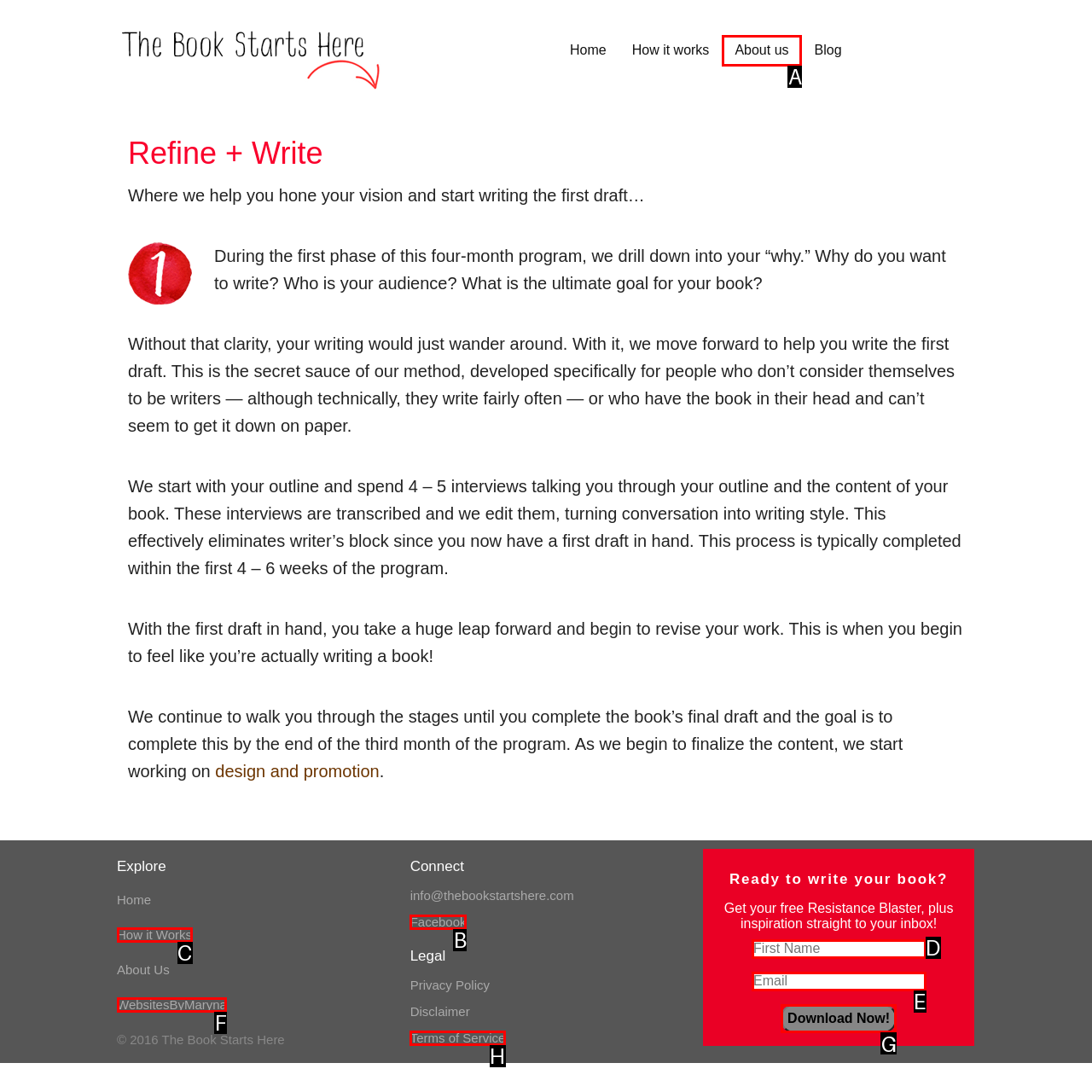Select the letter of the option that should be clicked to achieve the specified task: search. Respond with just the letter.

None